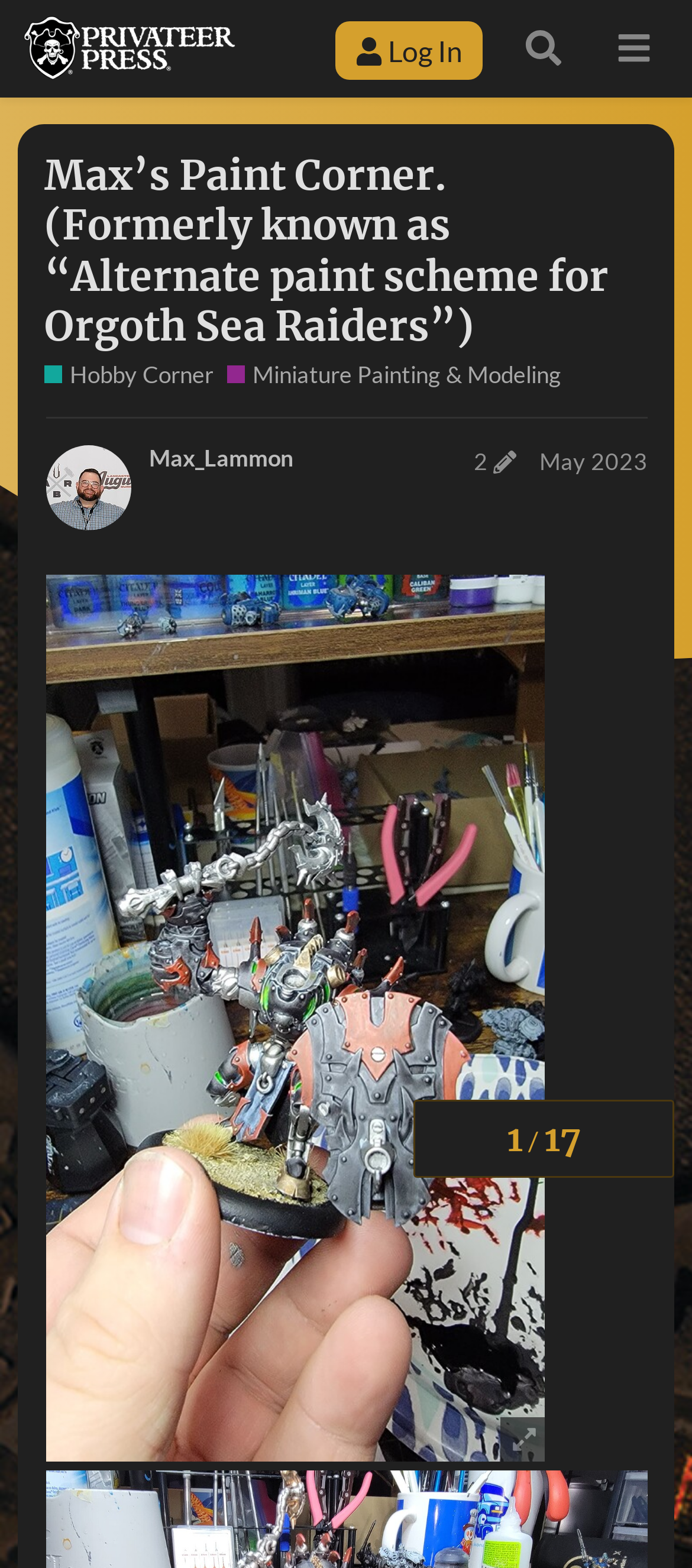Give a one-word or one-phrase response to the question:
How many buttons are there in the header section?

3